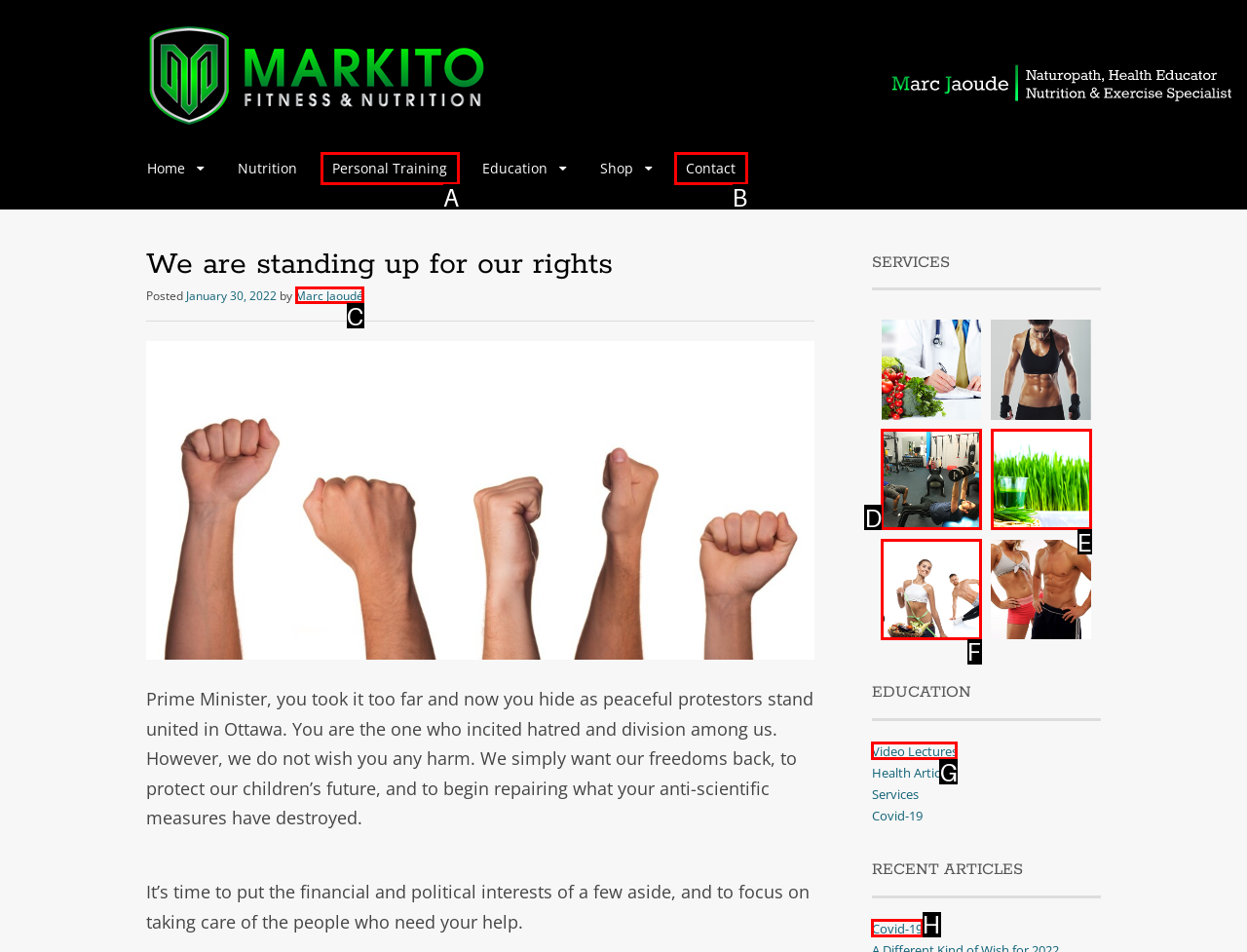Find the correct option to complete this instruction: View the 'Covid-19' article. Reply with the corresponding letter.

H